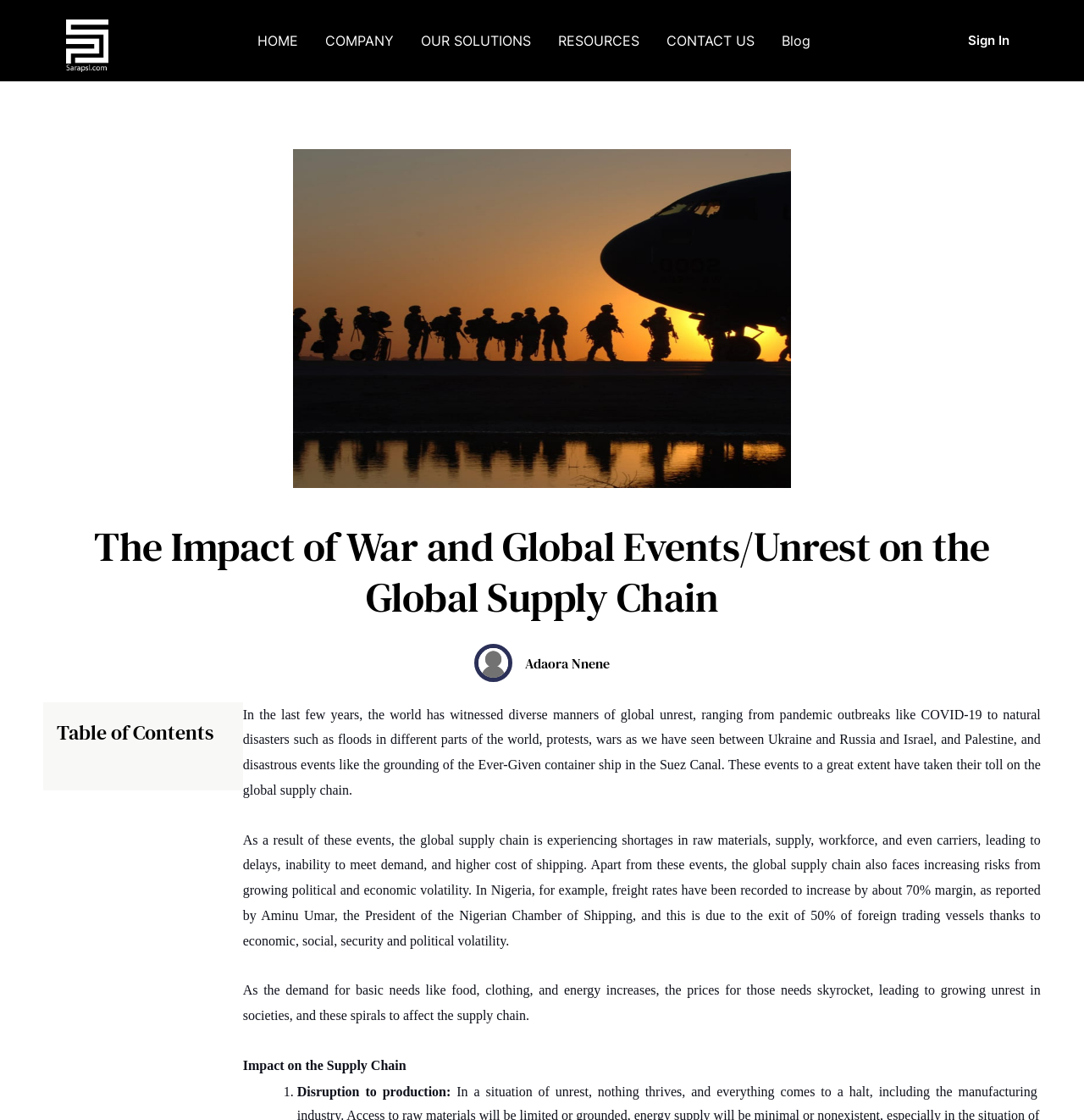Predict the bounding box of the UI element that fits this description: "RESOURCES".

[0.502, 0.012, 0.602, 0.061]